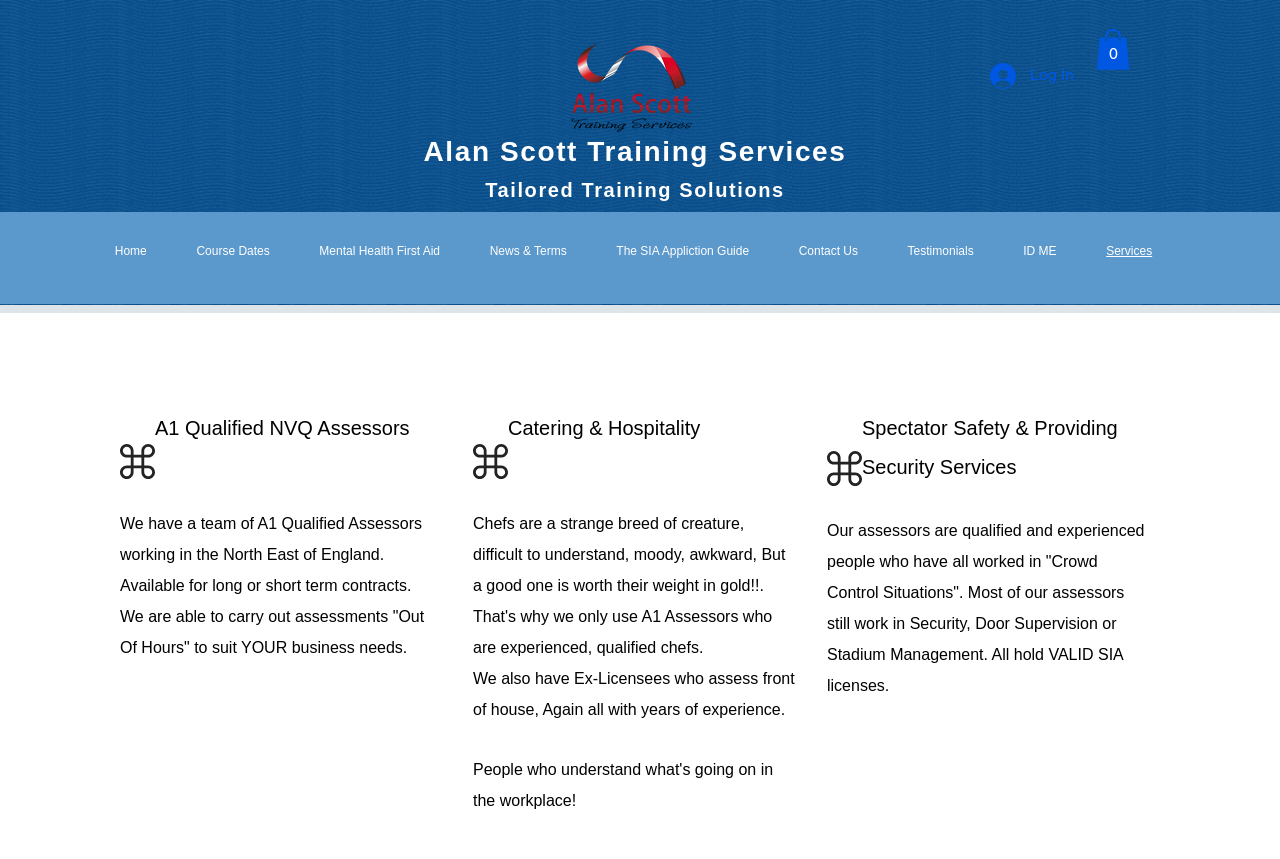Provide a single word or phrase to answer the given question: 
How many items are in the cart?

0